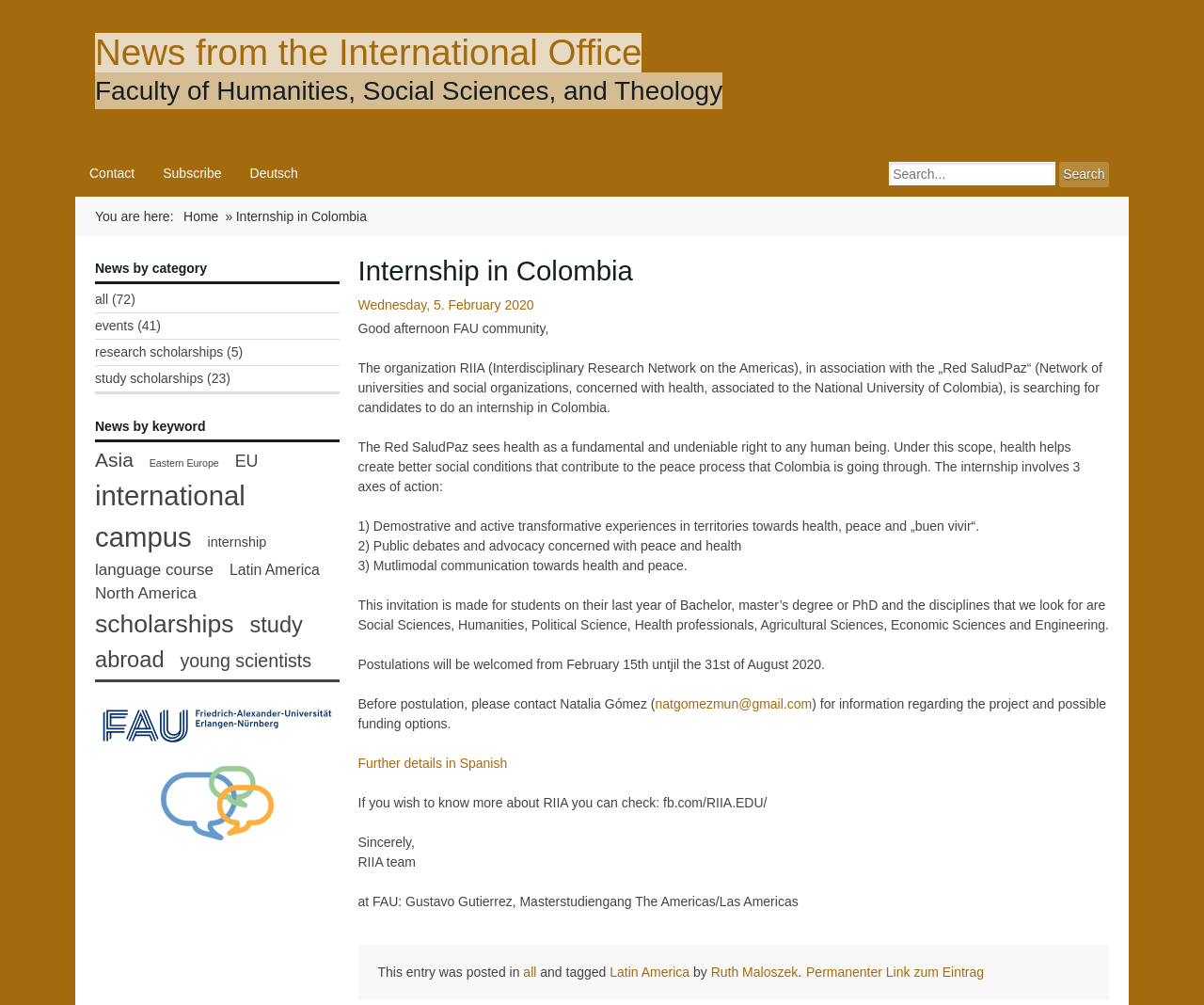Provide the bounding box coordinates for the specified HTML element described in this description: "Home". The coordinates should be four float numbers ranging from 0 to 1, in the format [left, top, right, bottom].

[0.147, 0.208, 0.187, 0.223]